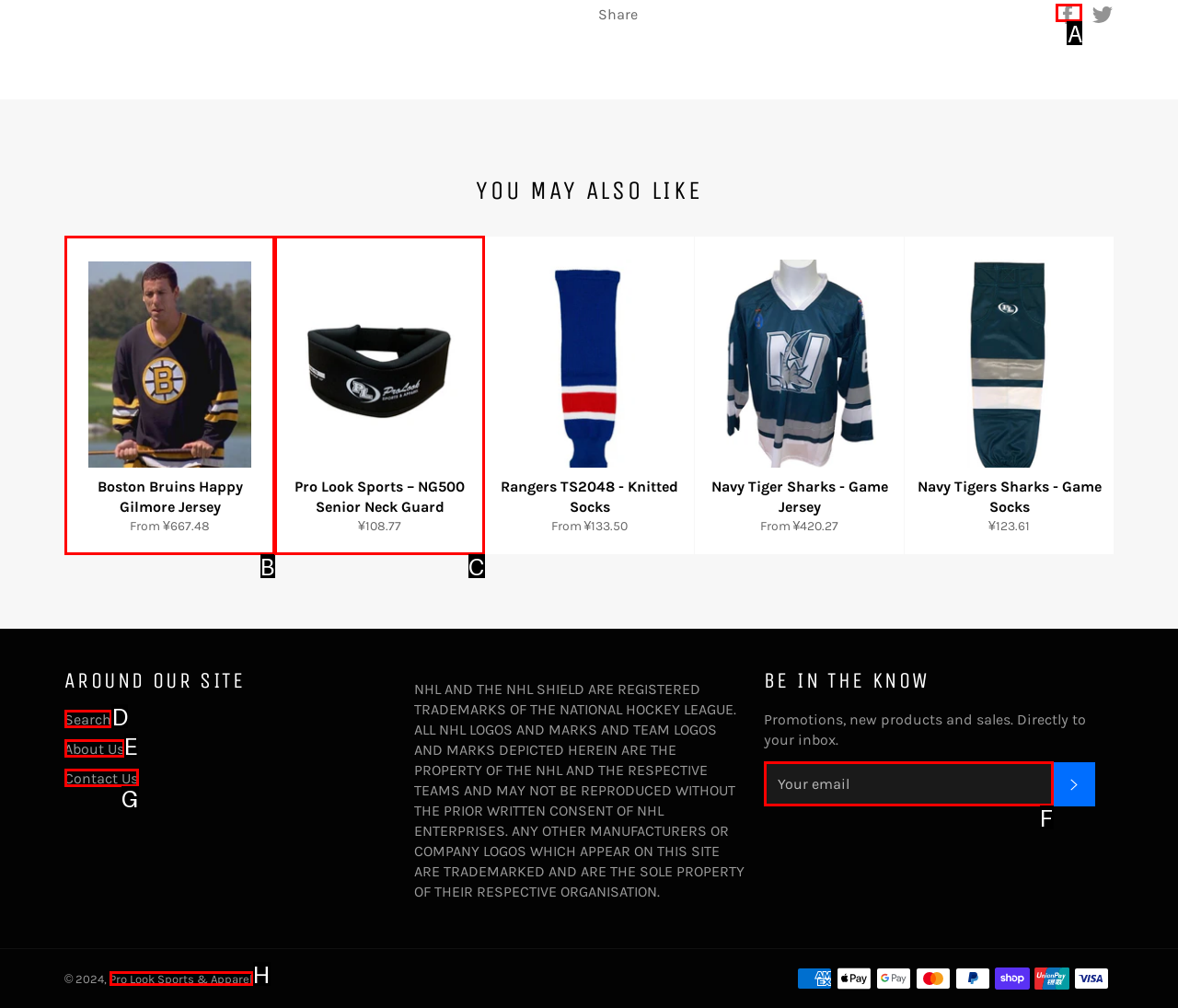Indicate the HTML element that should be clicked to perform the task: Search Reply with the letter corresponding to the chosen option.

D